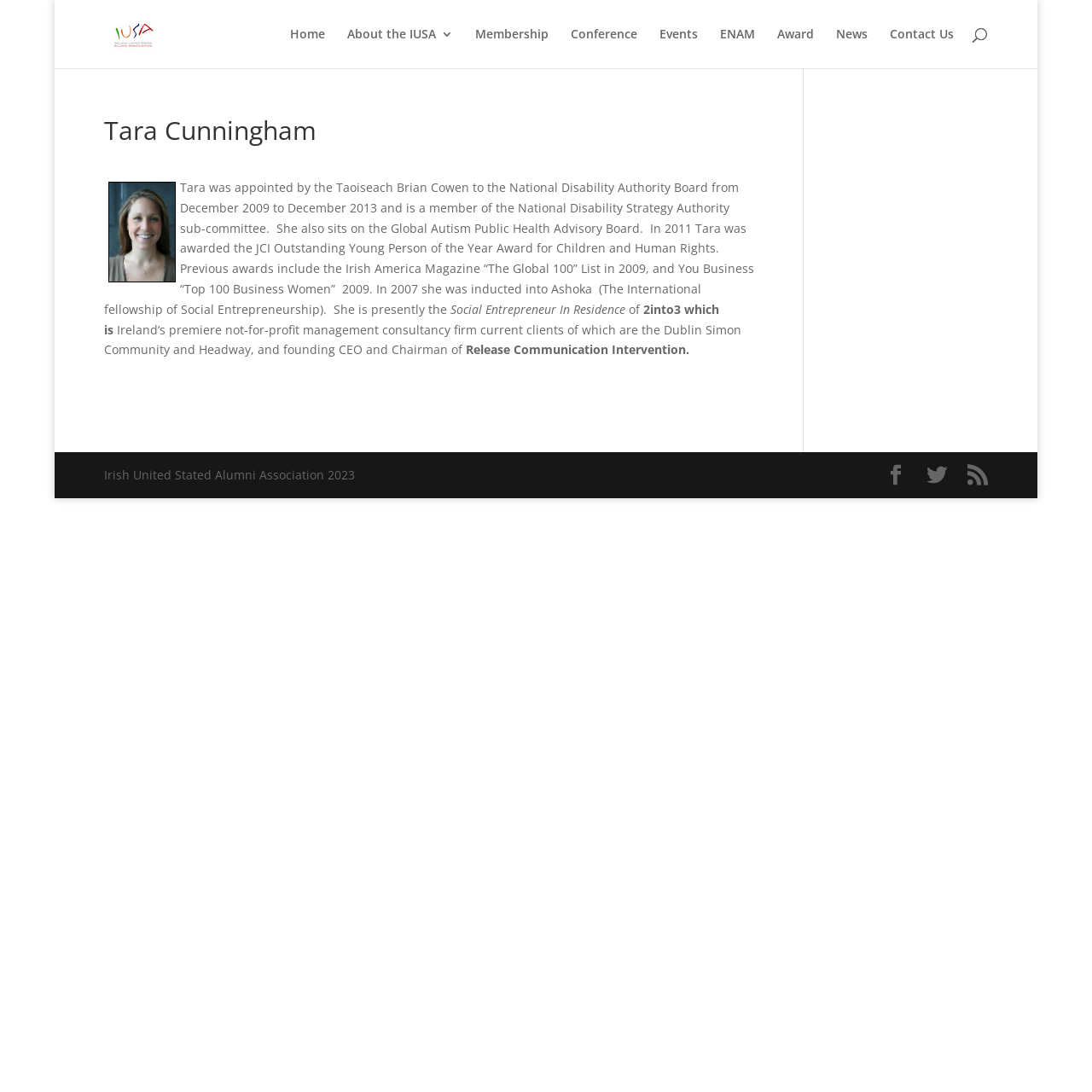What is Tara Cunningham's profession?
Using the screenshot, give a one-word or short phrase answer.

Social Entrepreneur